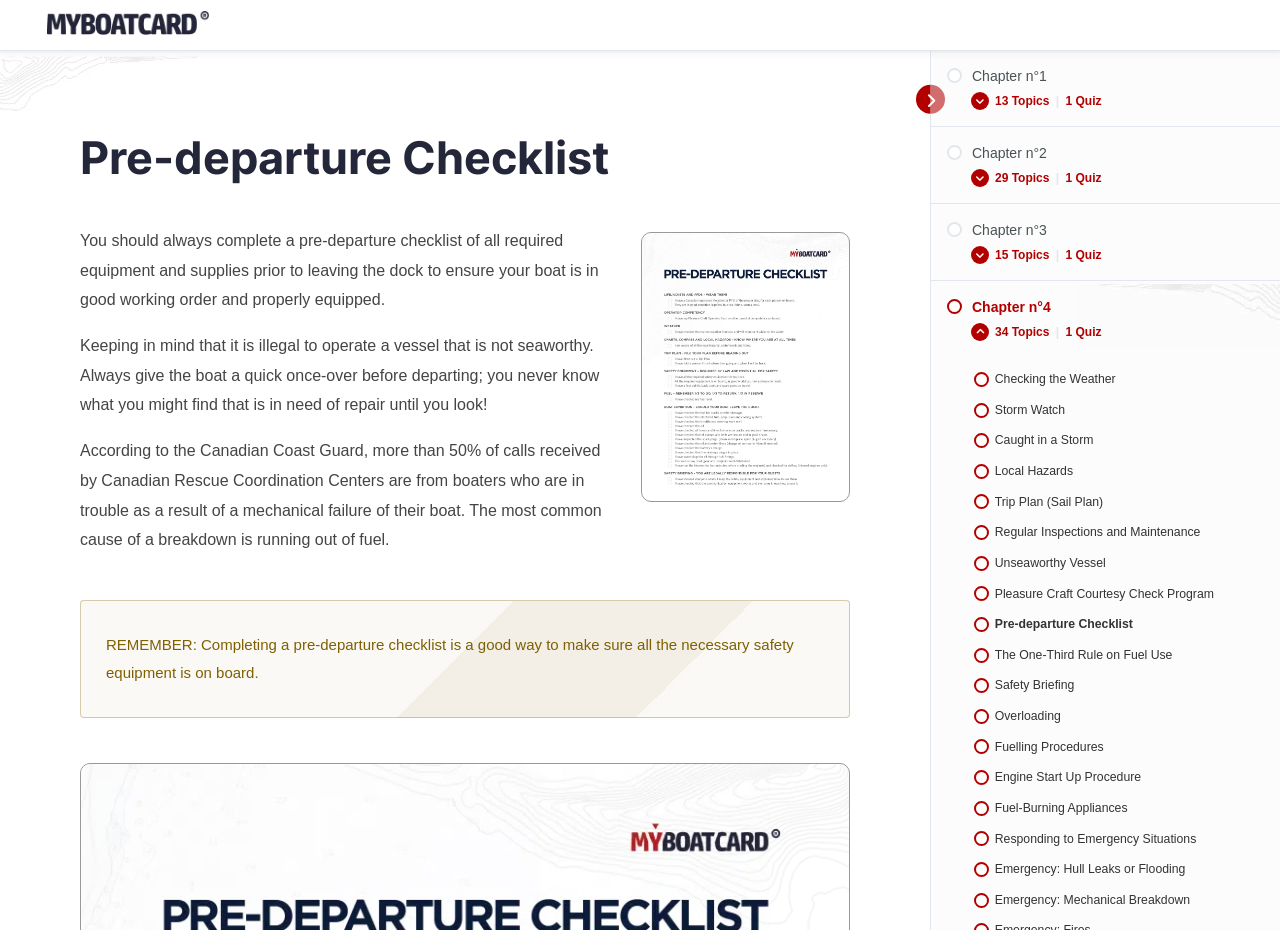Identify the bounding box coordinates for the element you need to click to achieve the following task: "Check the Weather". The coordinates must be four float values ranging from 0 to 1, formatted as [left, top, right, bottom].

[0.745, 0.391, 0.995, 0.424]